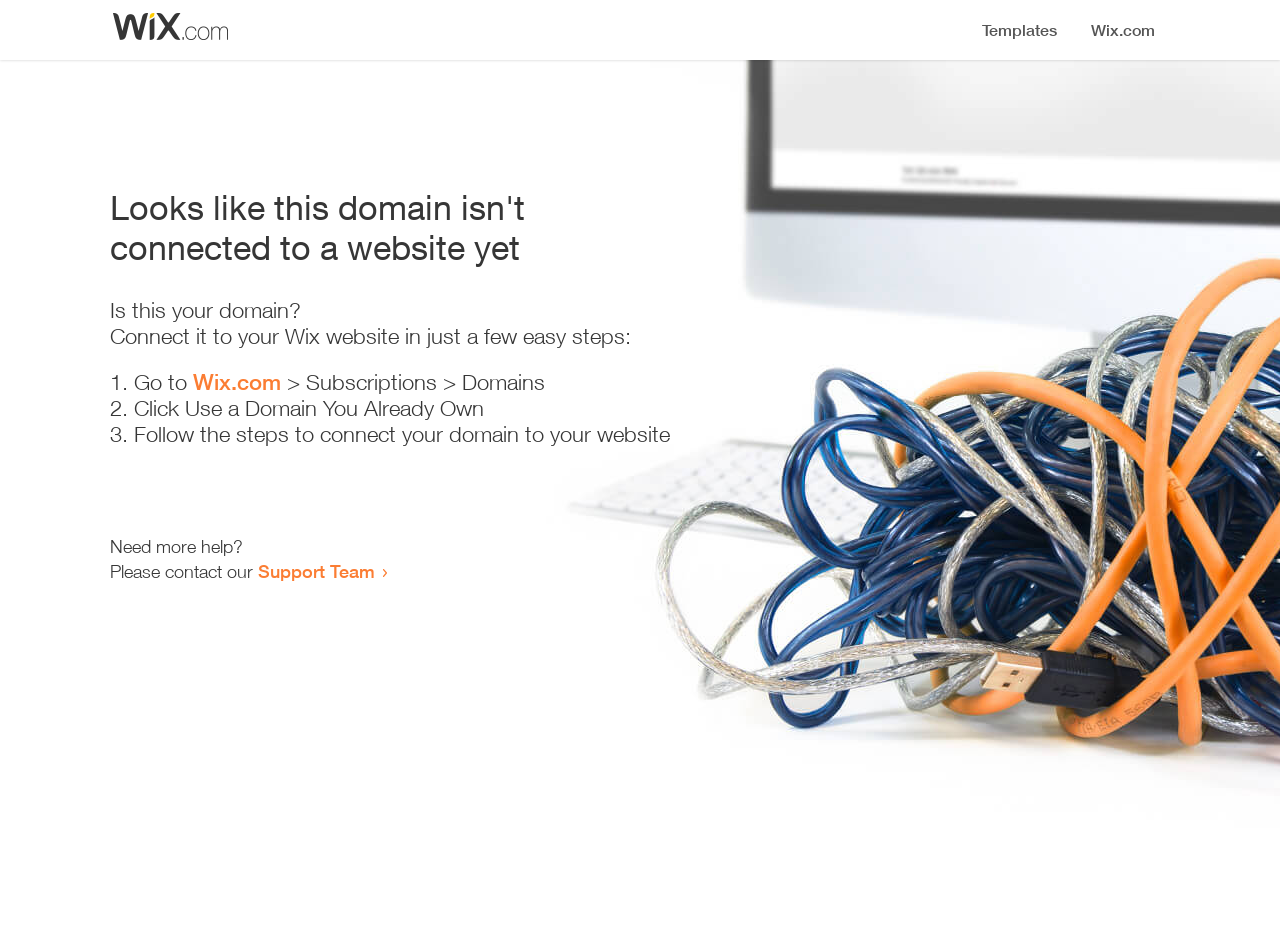Please find the bounding box for the following UI element description. Provide the coordinates in (top-left x, top-left y, bottom-right x, bottom-right y) format, with values between 0 and 1: Support Team

[0.202, 0.603, 0.293, 0.627]